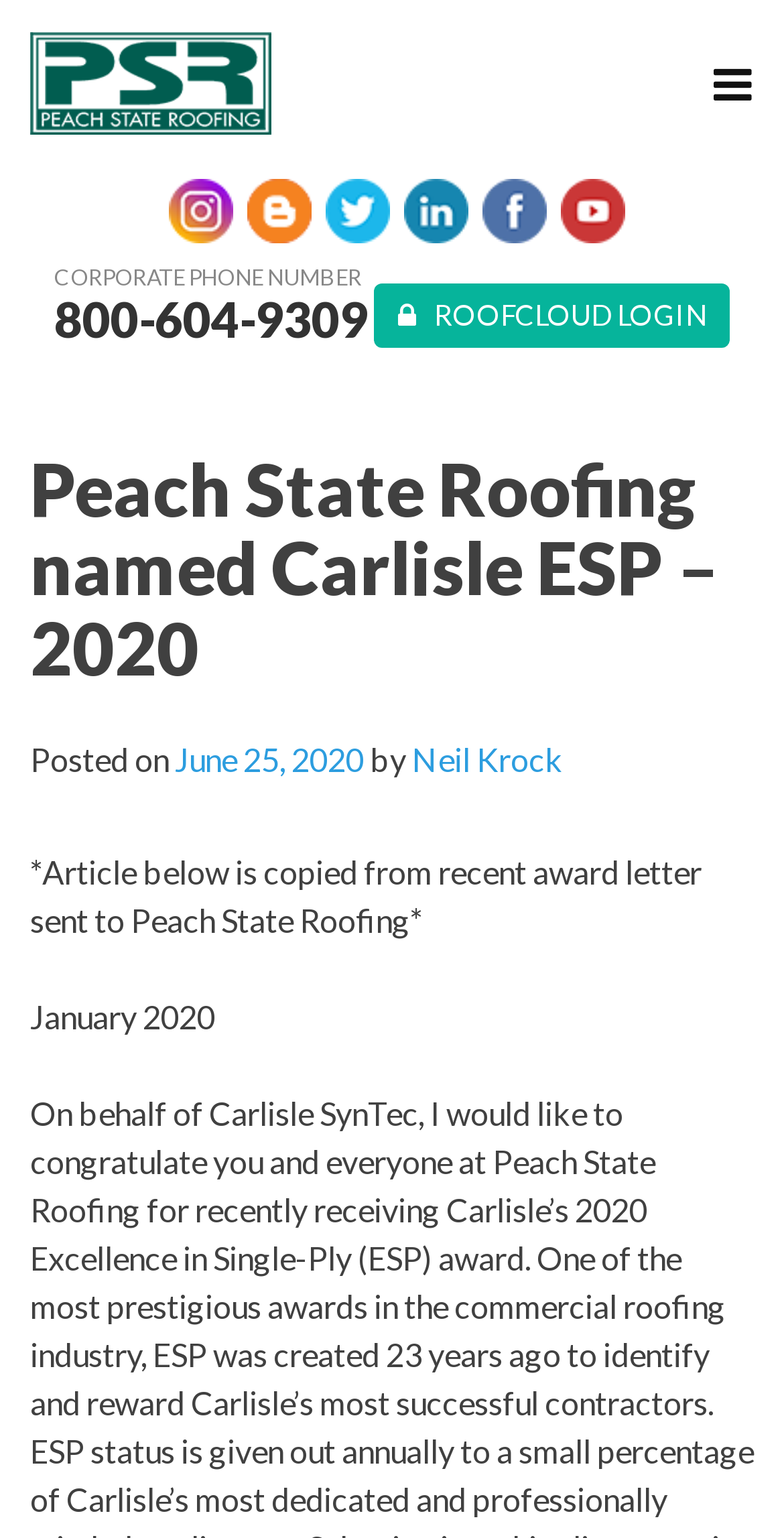Based on the image, please elaborate on the answer to the following question:
What is the phone number?

I found the phone number by looking at the static text element that says 'CORPORATE PHONE NUMBER' and then finding the link element next to it with the phone number '800-604-9309'.